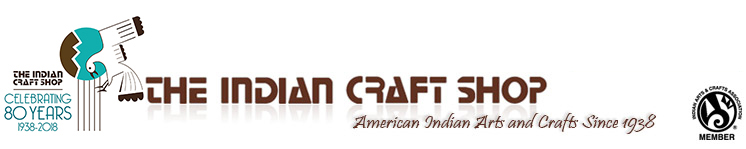What is the phrase displayed prominently?
Could you give a comprehensive explanation in response to this question?

The phrase 'American Indian Arts and Crafts Since 1938' is prominently displayed in the logo, highlighting the shop's long-standing commitment to preserving and promoting Native American artistry and cultural heritage.